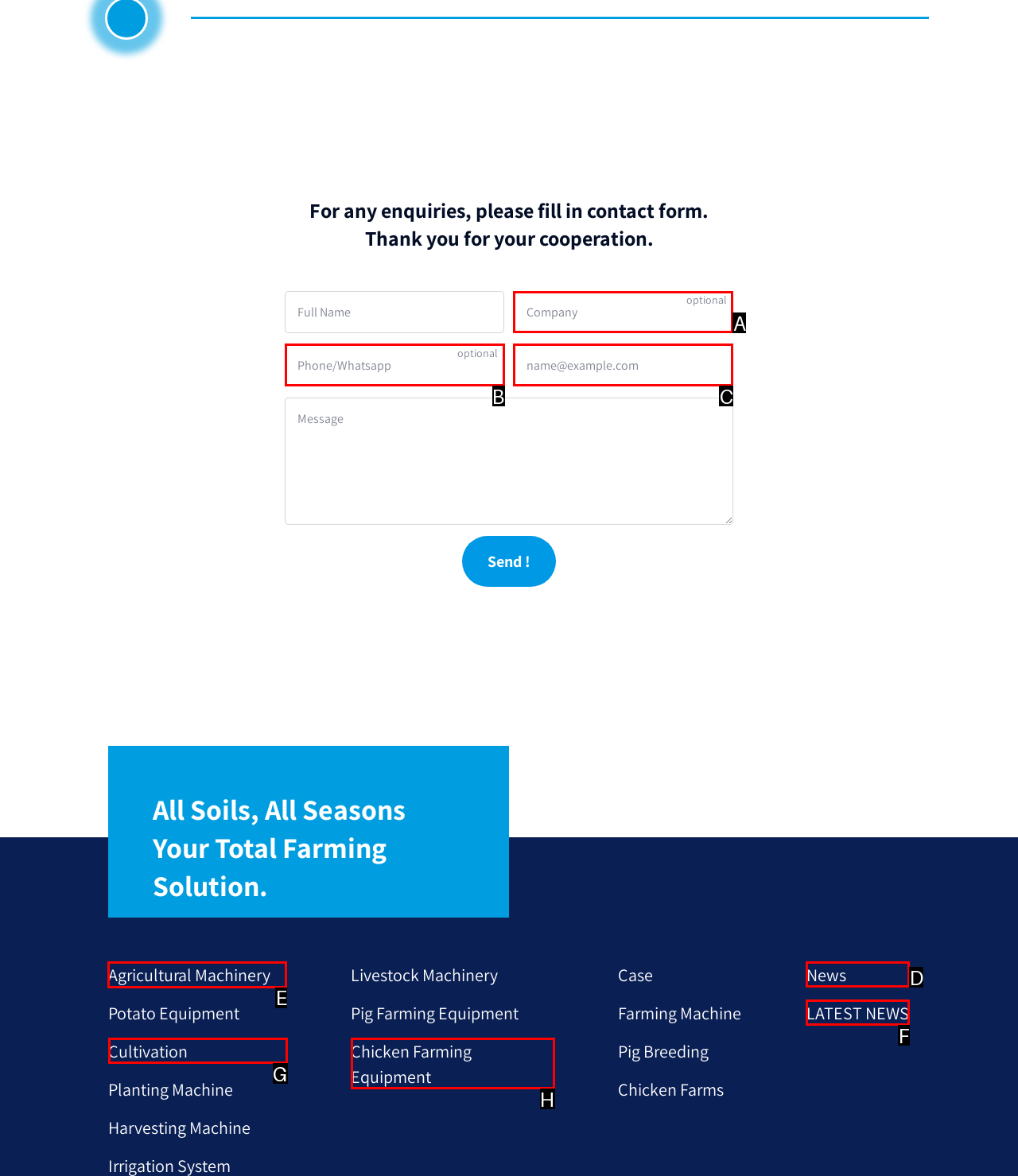Specify which UI element should be clicked to accomplish the task: Click Agricultural Machinery. Answer with the letter of the correct choice.

E